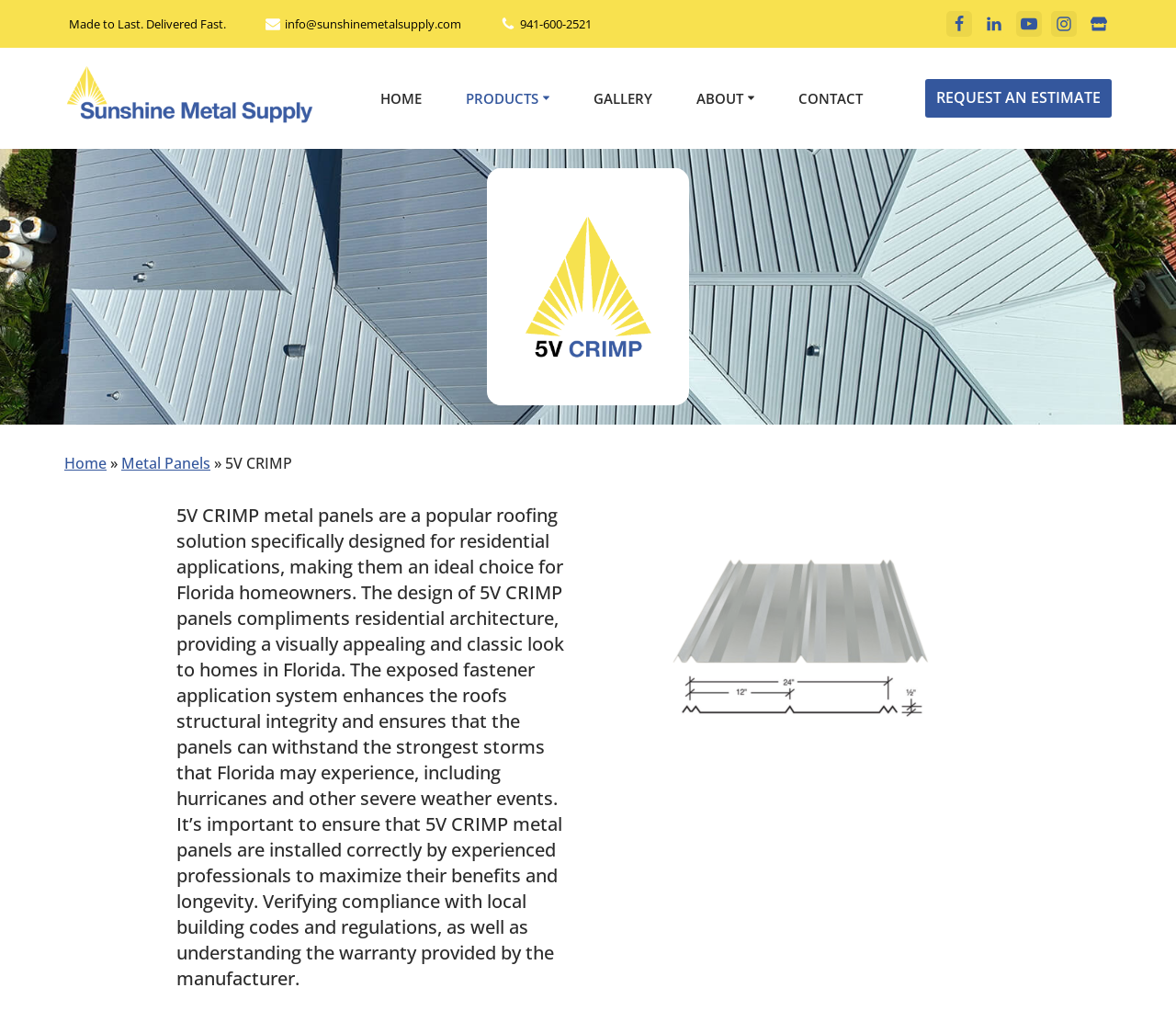Find the bounding box coordinates of the element you need to click on to perform this action: 'Click the 'HOME' link'. The coordinates should be represented by four float values between 0 and 1, in the format [left, top, right, bottom].

[0.323, 0.085, 0.359, 0.108]